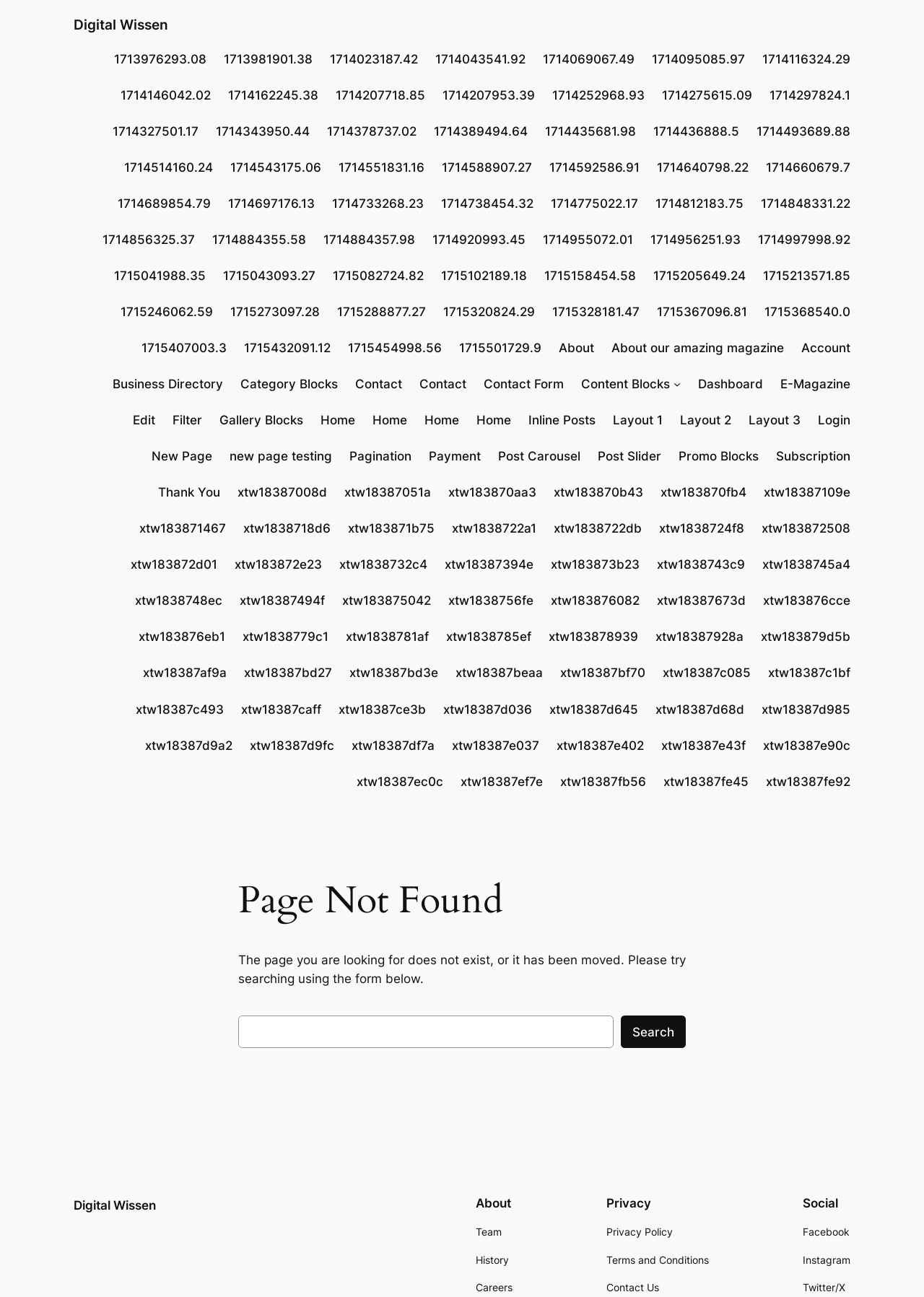Based on the description "About our amazing magazine", find the bounding box of the specified UI element.

[0.661, 0.261, 0.848, 0.276]